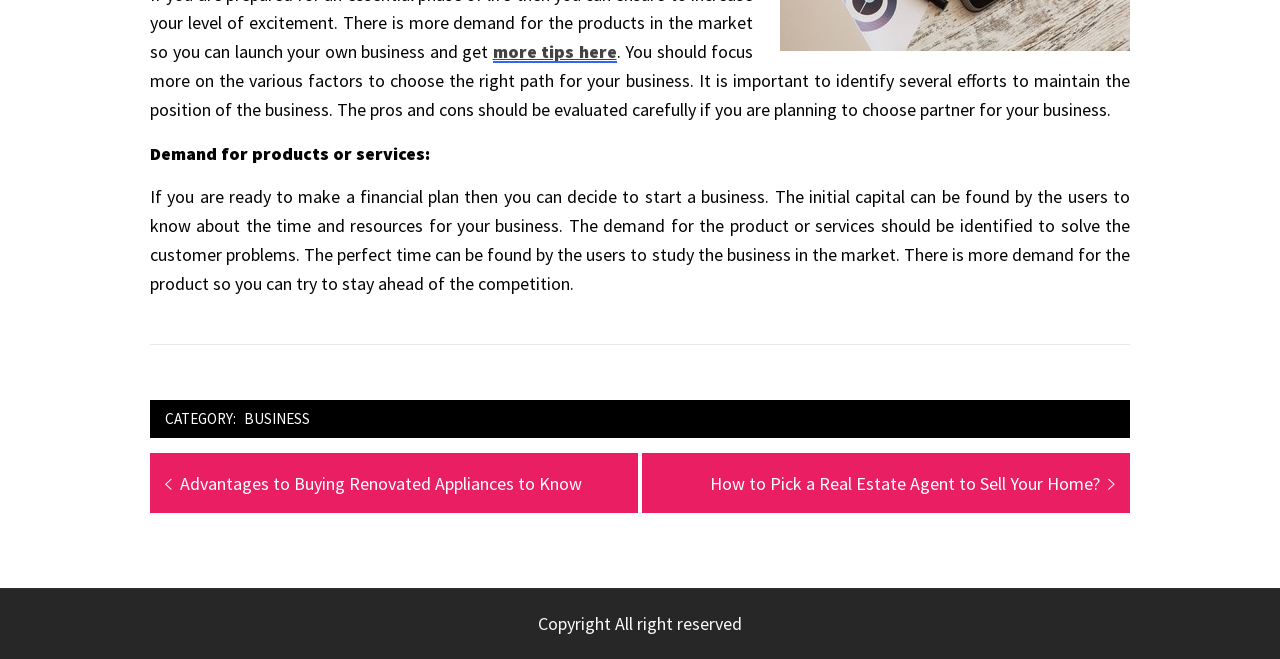Provide the bounding box coordinates of the UI element this sentence describes: "Business".

[0.187, 0.614, 0.246, 0.658]